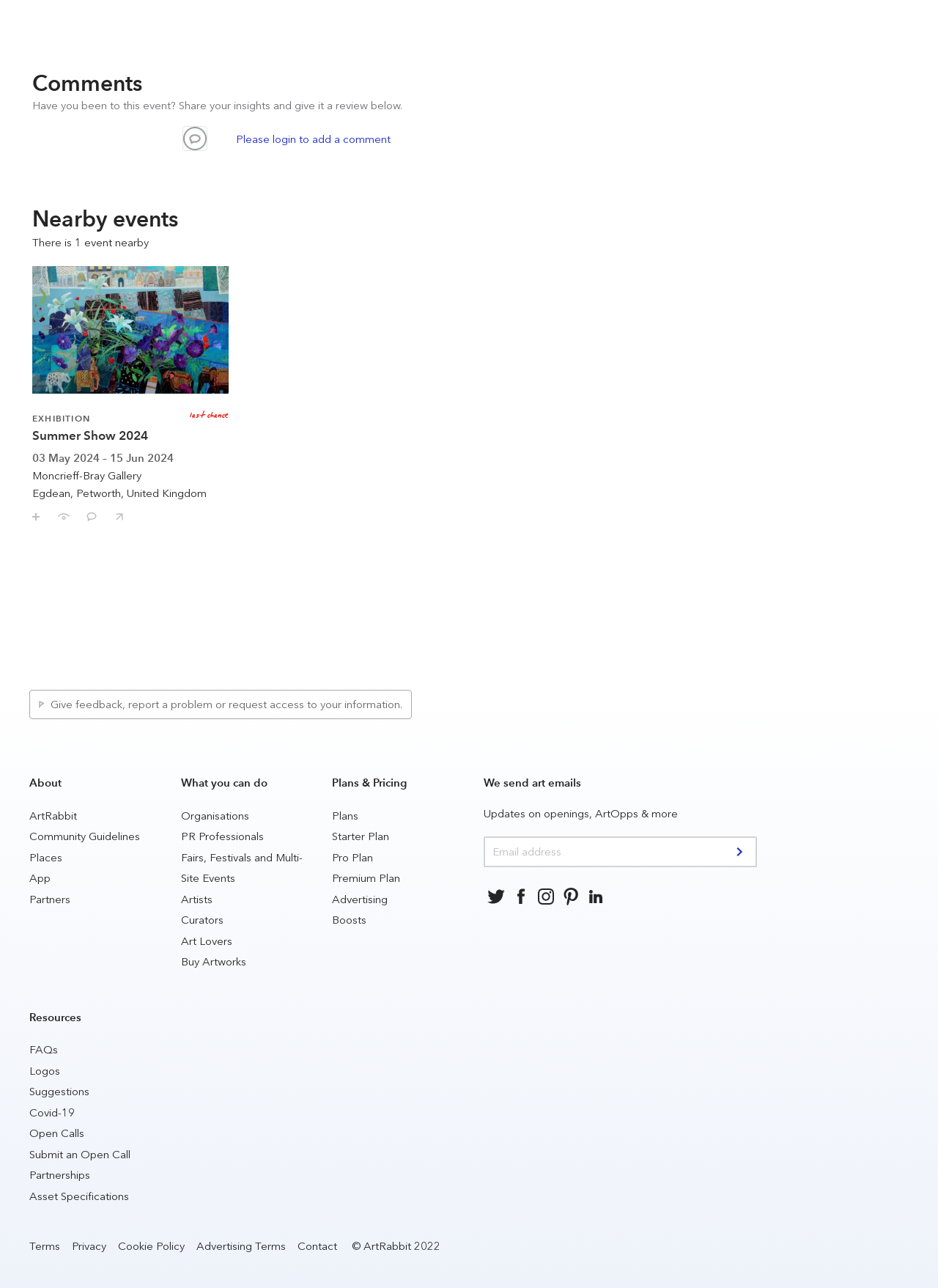Look at the image and write a detailed answer to the question: 
What is the organization behind the webpage?

At the bottom of the webpage, there is a static text '© ArtRabbit 2022', indicating that the organization behind the webpage is ArtRabbit.